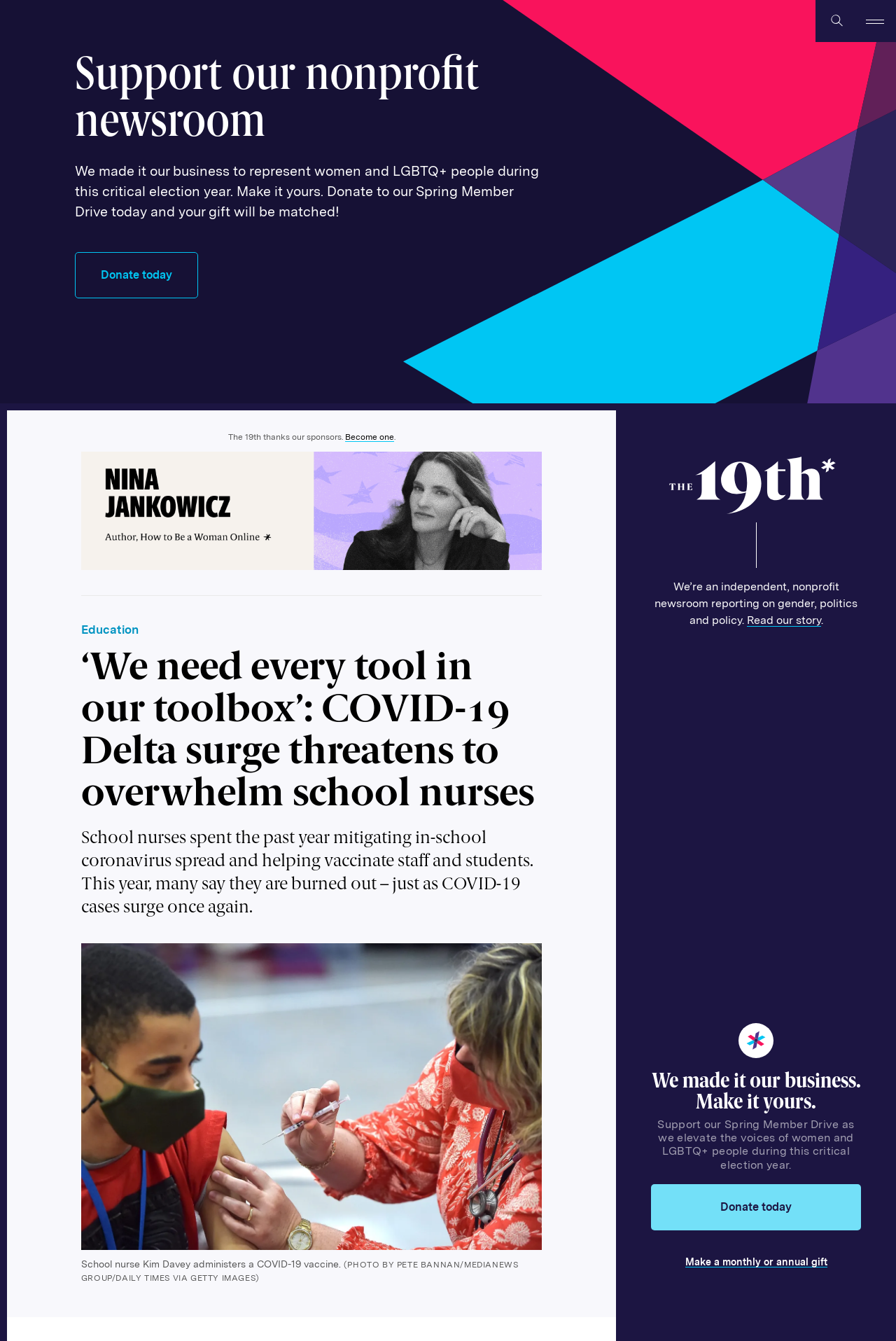Given the description: "Email", determine the bounding box coordinates of the UI element. The coordinates should be formatted as four float numbers between 0 and 1, [left, top, right, bottom].

[0.026, 0.629, 0.068, 0.653]